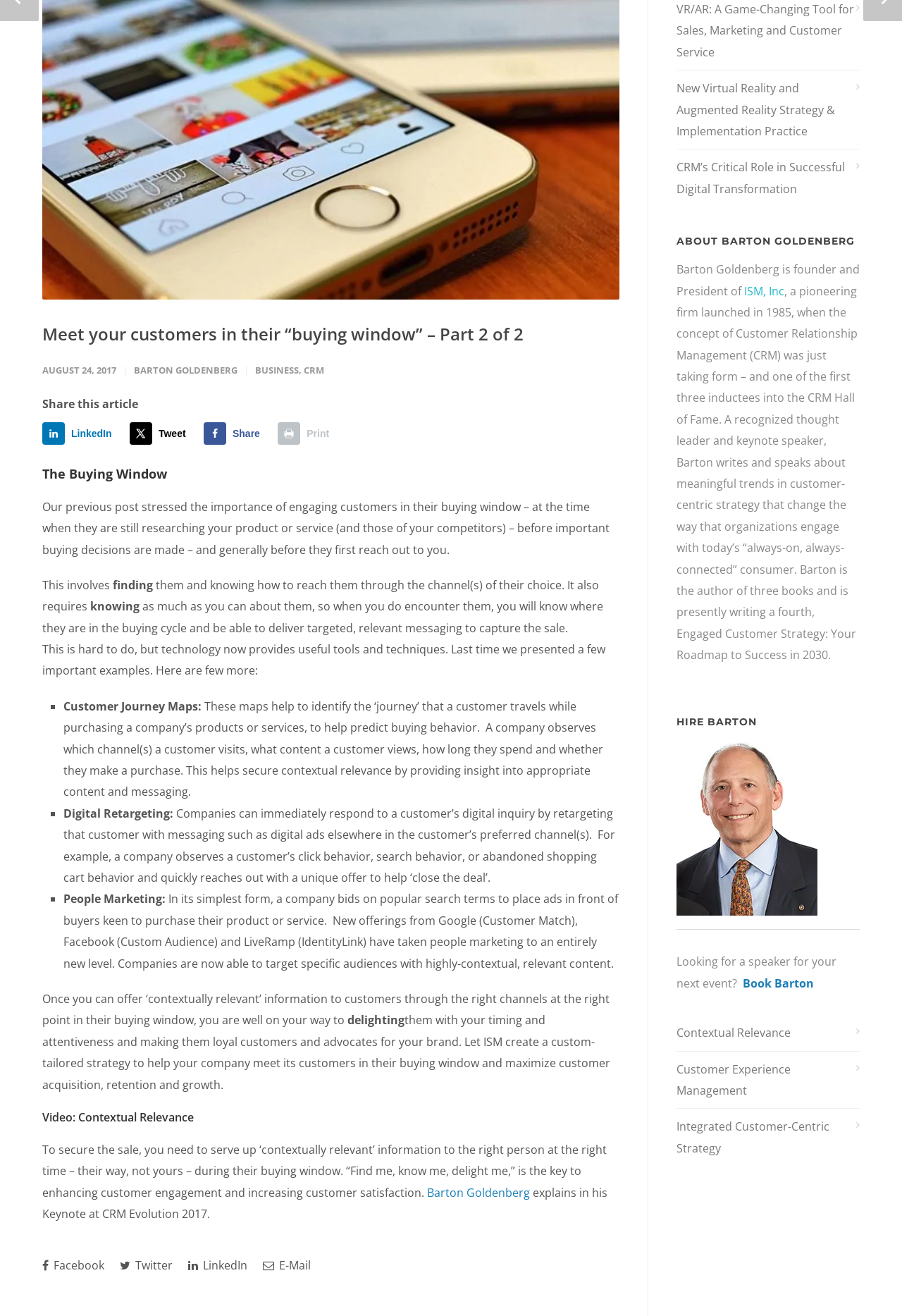Determine the bounding box for the HTML element described here: "Book Barton". The coordinates should be given as [left, top, right, bottom] with each number being a float between 0 and 1.

[0.823, 0.741, 0.902, 0.753]